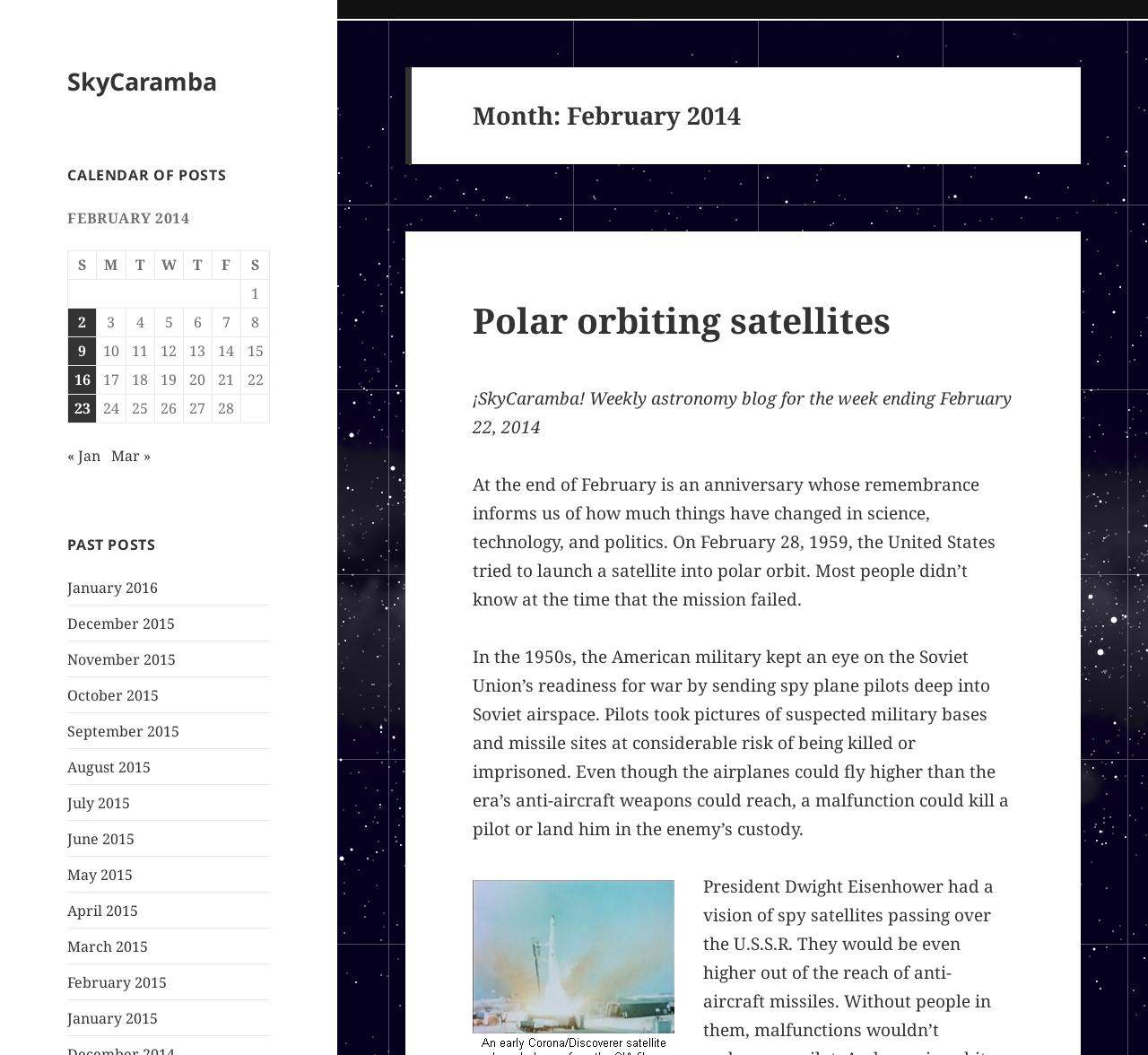Using the webpage screenshot and the element description January 2016, determine the bounding box coordinates. Specify the coordinates in the format (top-left x, top-left y, bottom-right x, bottom-right y) with values ranging from 0 to 1.

[0.059, 0.547, 0.138, 0.566]